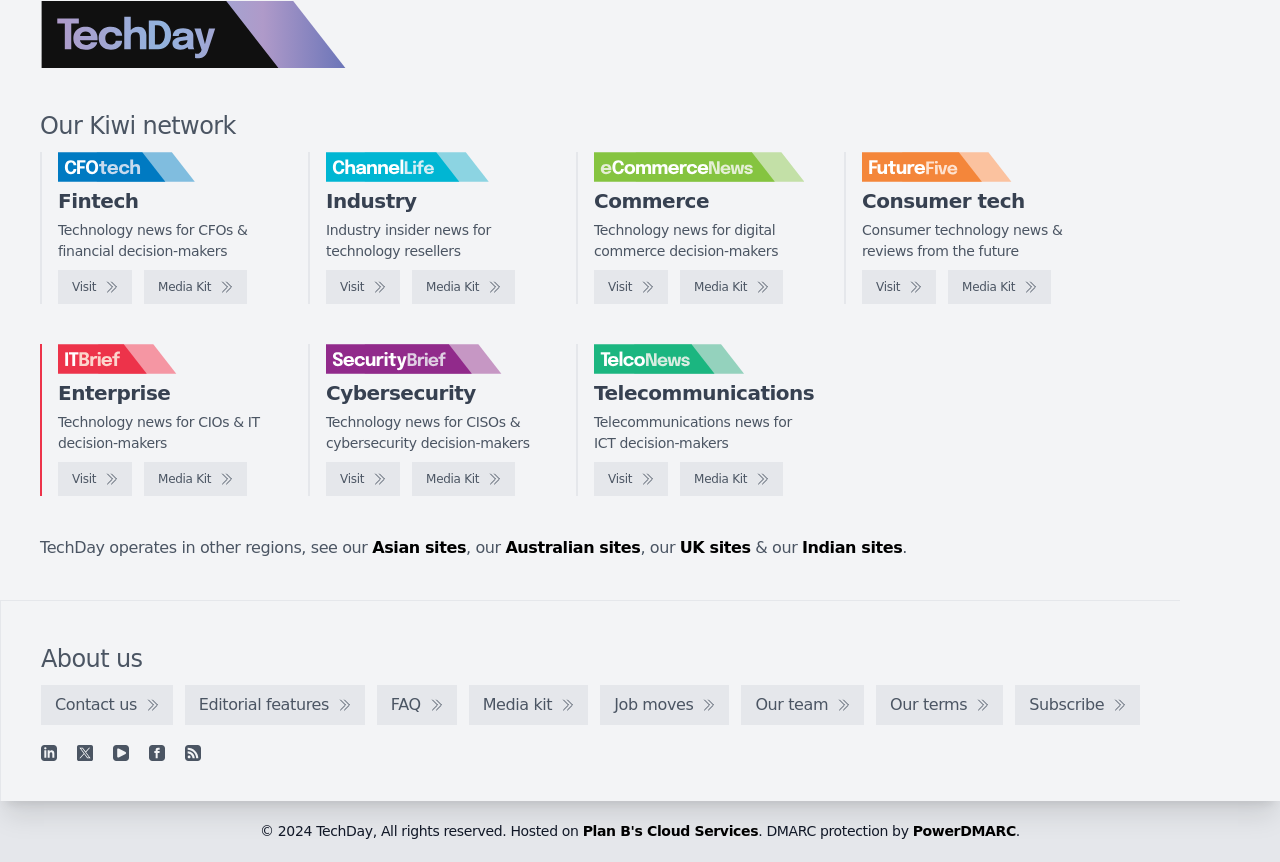Answer the question with a single word or phrase: 
What is the category of news for CIOs and IT decision-makers?

Enterprise